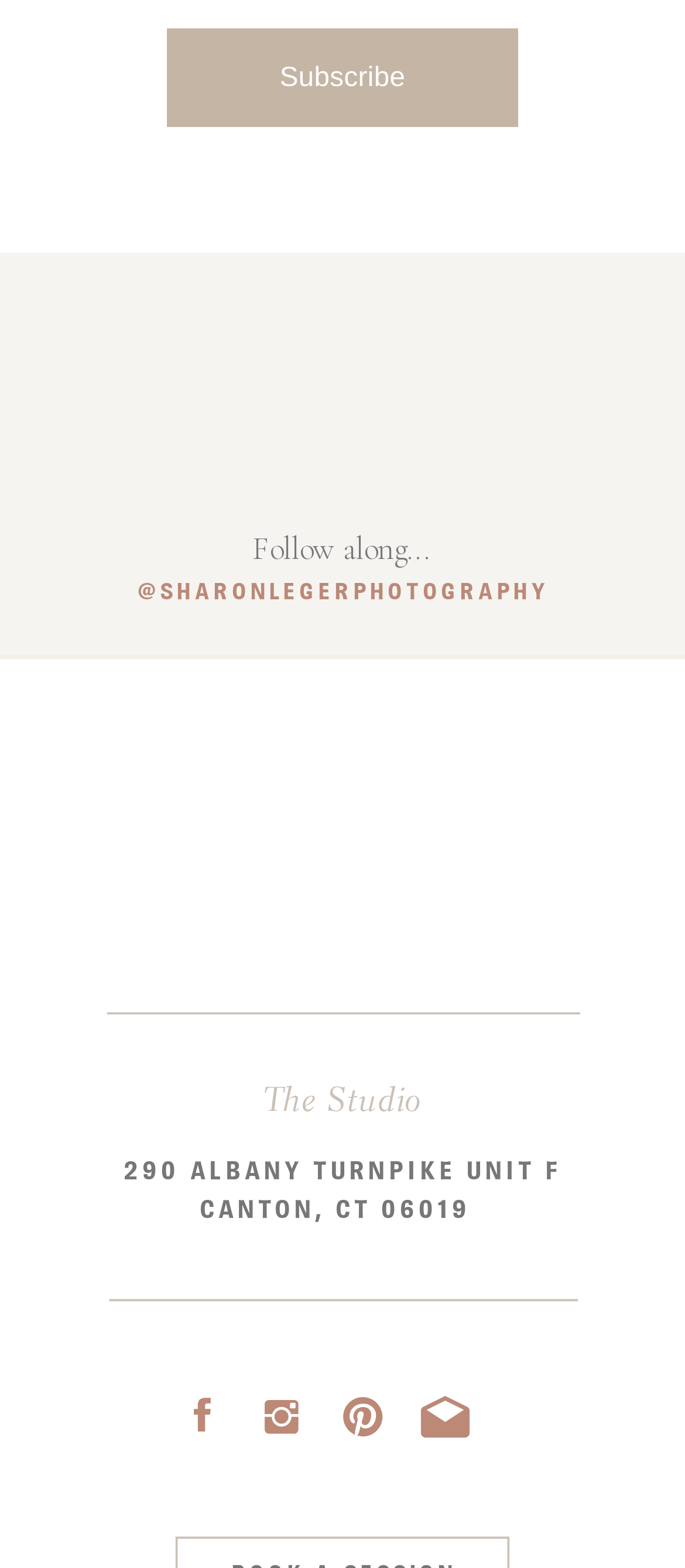Answer this question using a single word or a brief phrase:
What is the address of the studio?

290 ALBANY TURNPIKE UNIT F CANTON, CT 06019